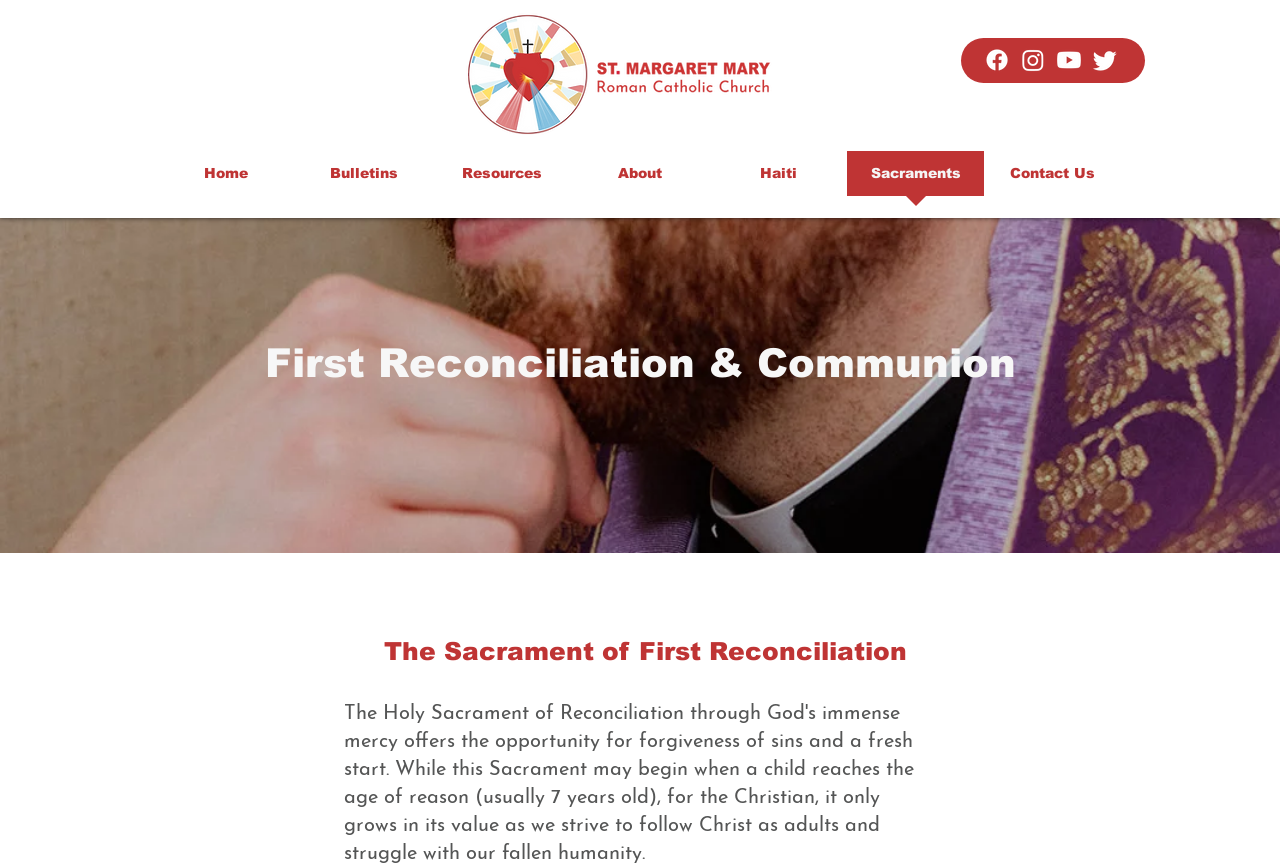Determine the bounding box for the described UI element: "aria-label="Facebook"".

[0.768, 0.053, 0.79, 0.086]